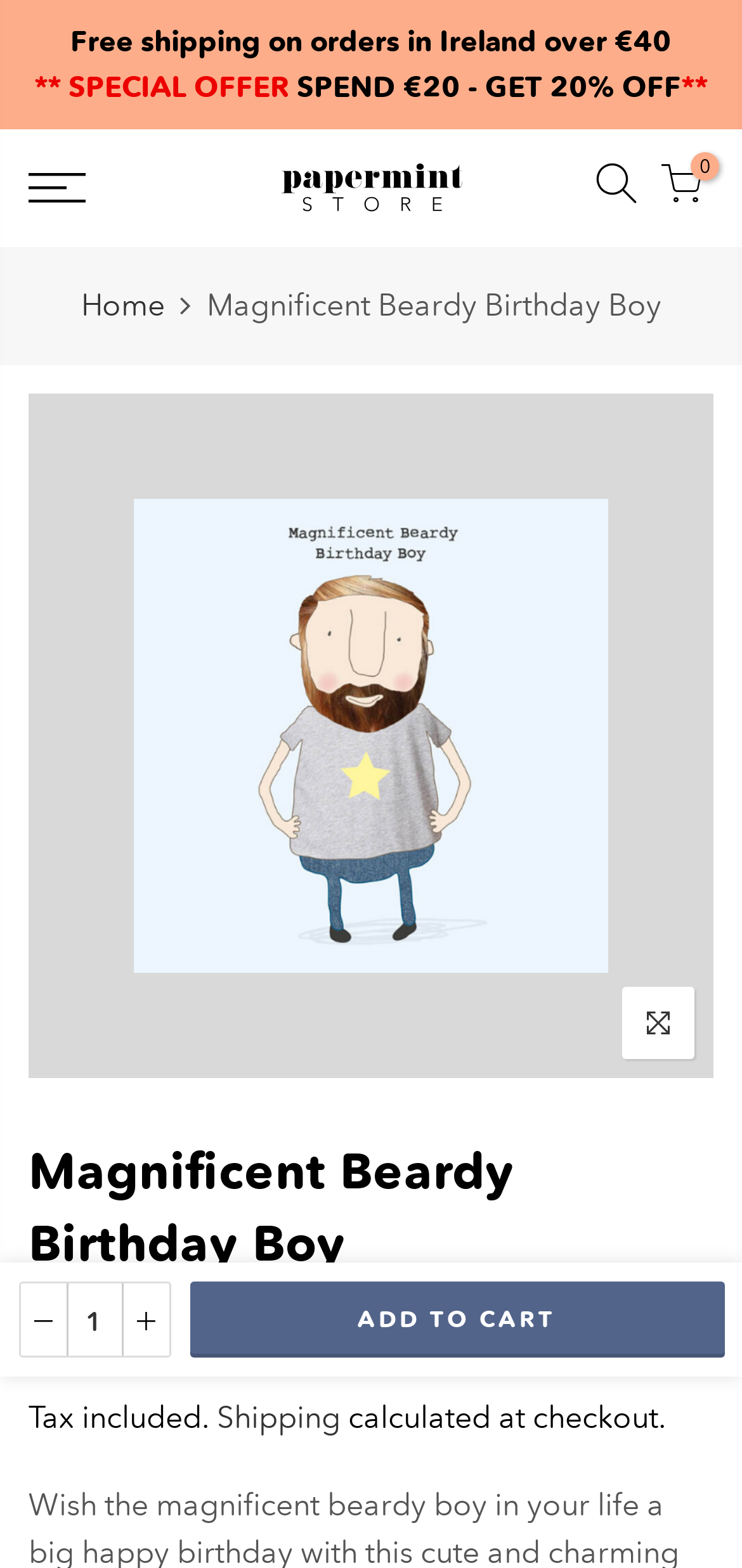Write a detailed summary of the webpage, including text, images, and layout.

This webpage is about a birthday card product, specifically a "Magnificent Beardy Birthday Boy" card. At the top, there is a notification about free shipping on orders in Ireland over €40. Below that, there is a special offer announcement, stating "SPEND €20 - GET 20% OFF". 

On the left side, there is a navigation menu with links to "Home" and the store's logo, "Papermint Store", which is an image. On the right side, there are social media links and a shopping cart icon.

The main product information is displayed prominently, with a heading that reads "Magnificent Beardy Birthday Boy". Below the heading, there is a price tag of €3.99, and a note that tax is included. Shipping information is also provided, stating that it will be calculated at checkout.

There are several buttons and links on the page, including an "ADD TO CART" button, a spin button to select the quantity, and links to view shipping details. At the bottom, there is a call-to-action button with a shopping cart icon.

The overall layout is organized, with clear headings and concise text, making it easy to navigate and find the necessary information about the product.